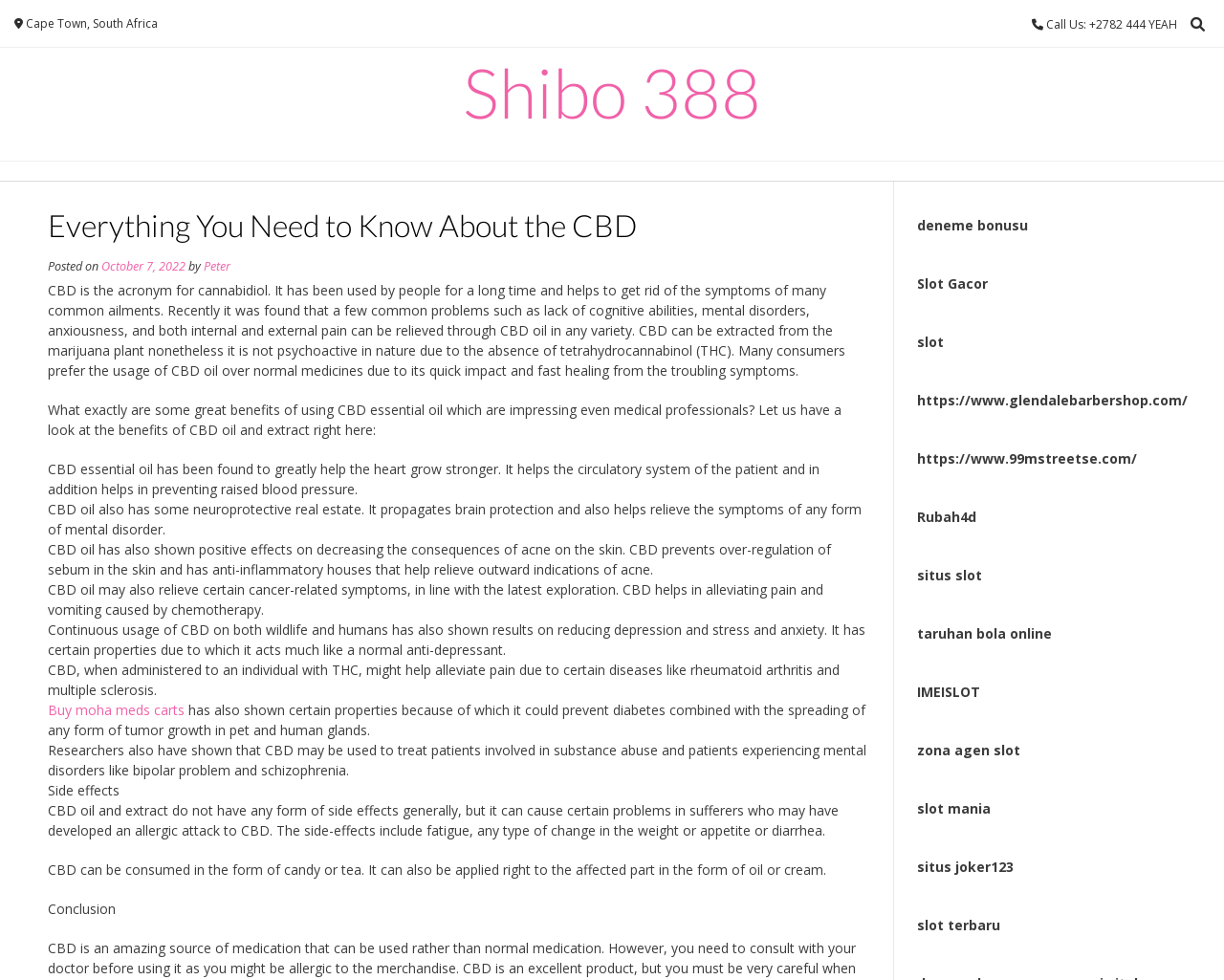Respond to the following question with a brief word or phrase:
What is CBD?

Cannabidiol